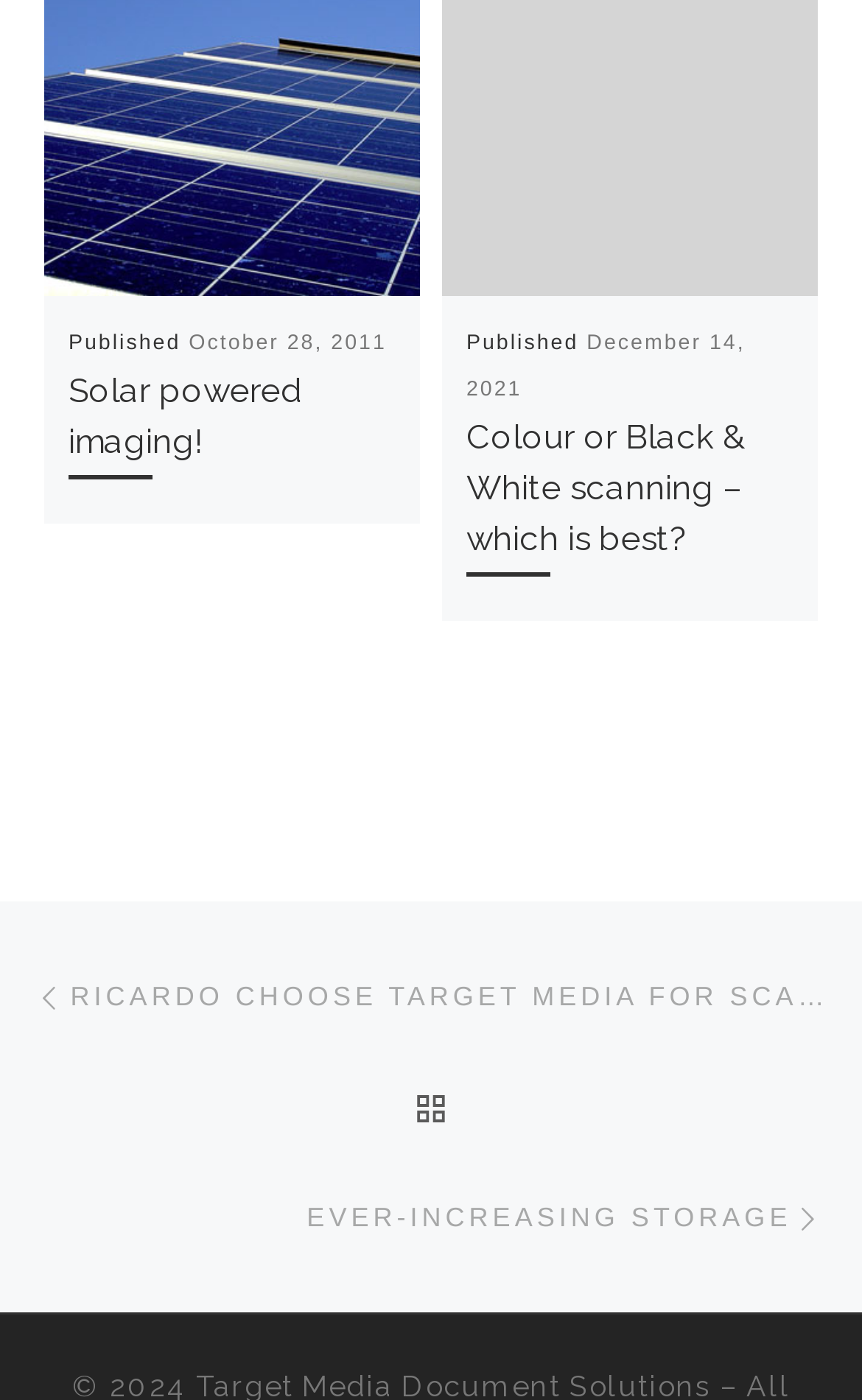What type of content is displayed on this webpage?
Give a one-word or short phrase answer based on the image.

Blog posts